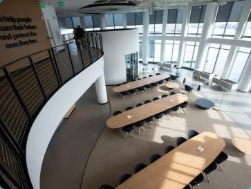Carefully examine the image and provide an in-depth answer to the question: What is the purpose of the office design?

The caption states that the office design promotes collaboration and creativity, and the arrangement of the tables and chairs is intended to encourage group discussions and teamwork. This information is used to answer the question about the purpose of the office design.